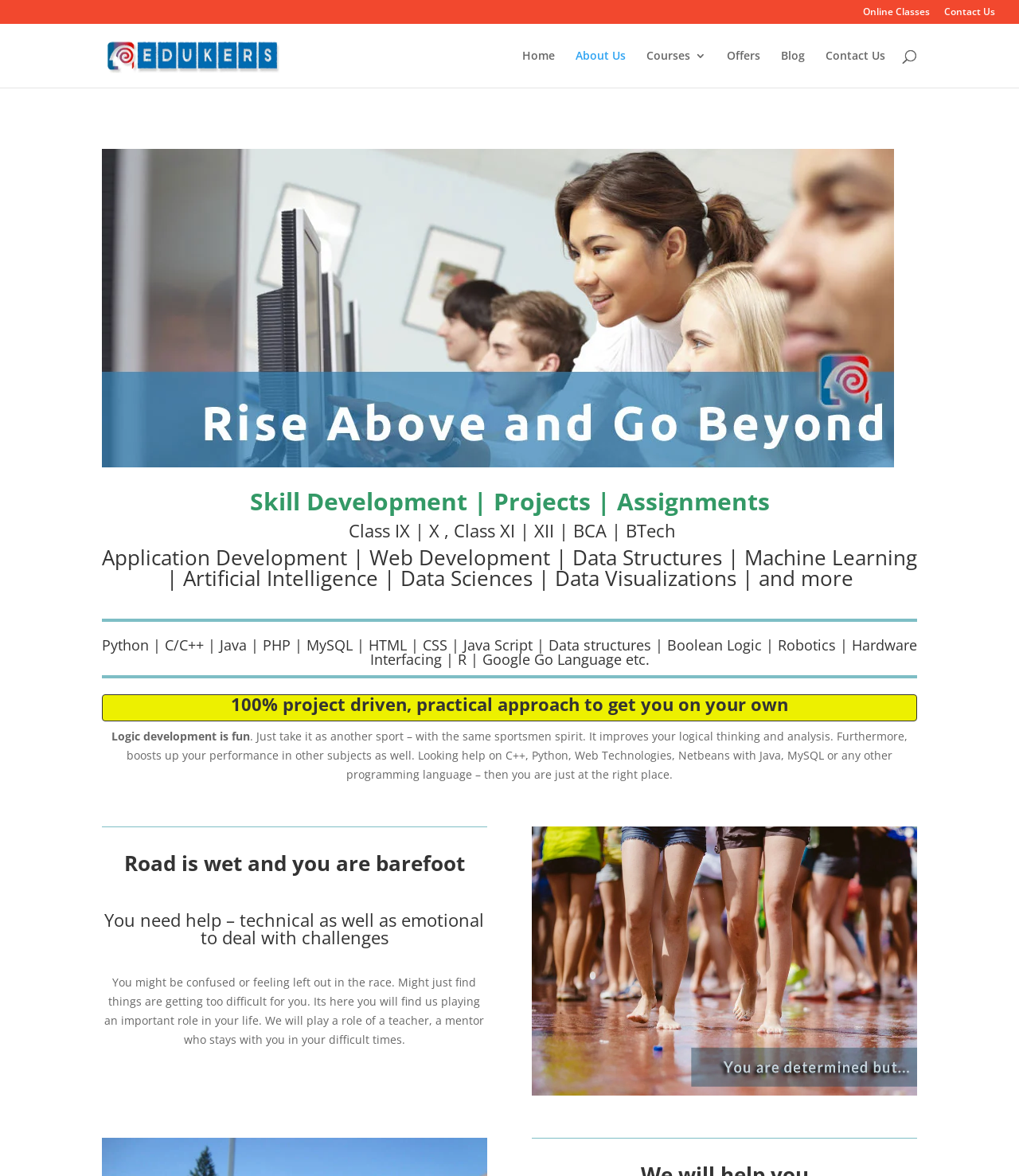Identify the bounding box of the UI element described as follows: "Offers". Provide the coordinates as four float numbers in the range of 0 to 1 [left, top, right, bottom].

[0.713, 0.043, 0.746, 0.074]